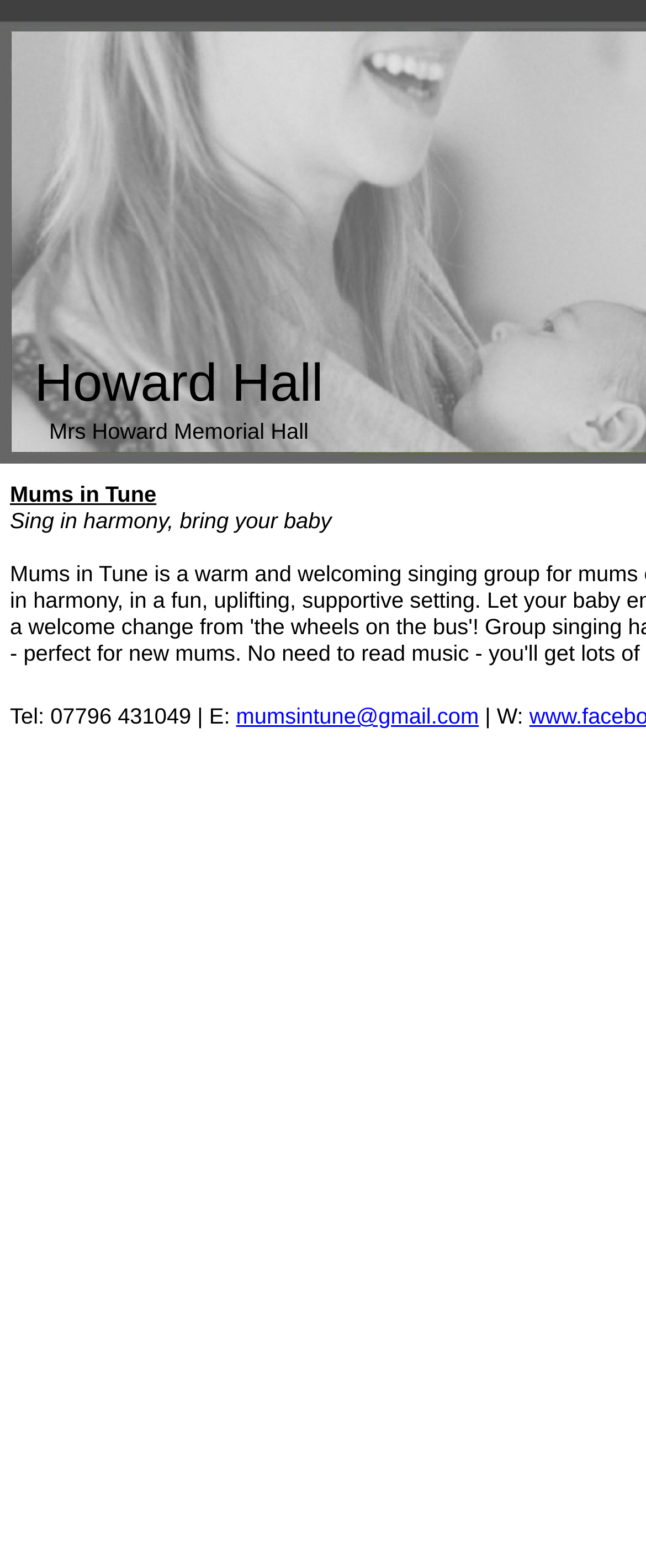Please determine the bounding box of the UI element that matches this description: mumsintune@gmail.com. The coordinates should be given as (top-left x, top-left y, bottom-right x, bottom-right y), with all values between 0 and 1.

[0.365, 0.449, 0.741, 0.465]